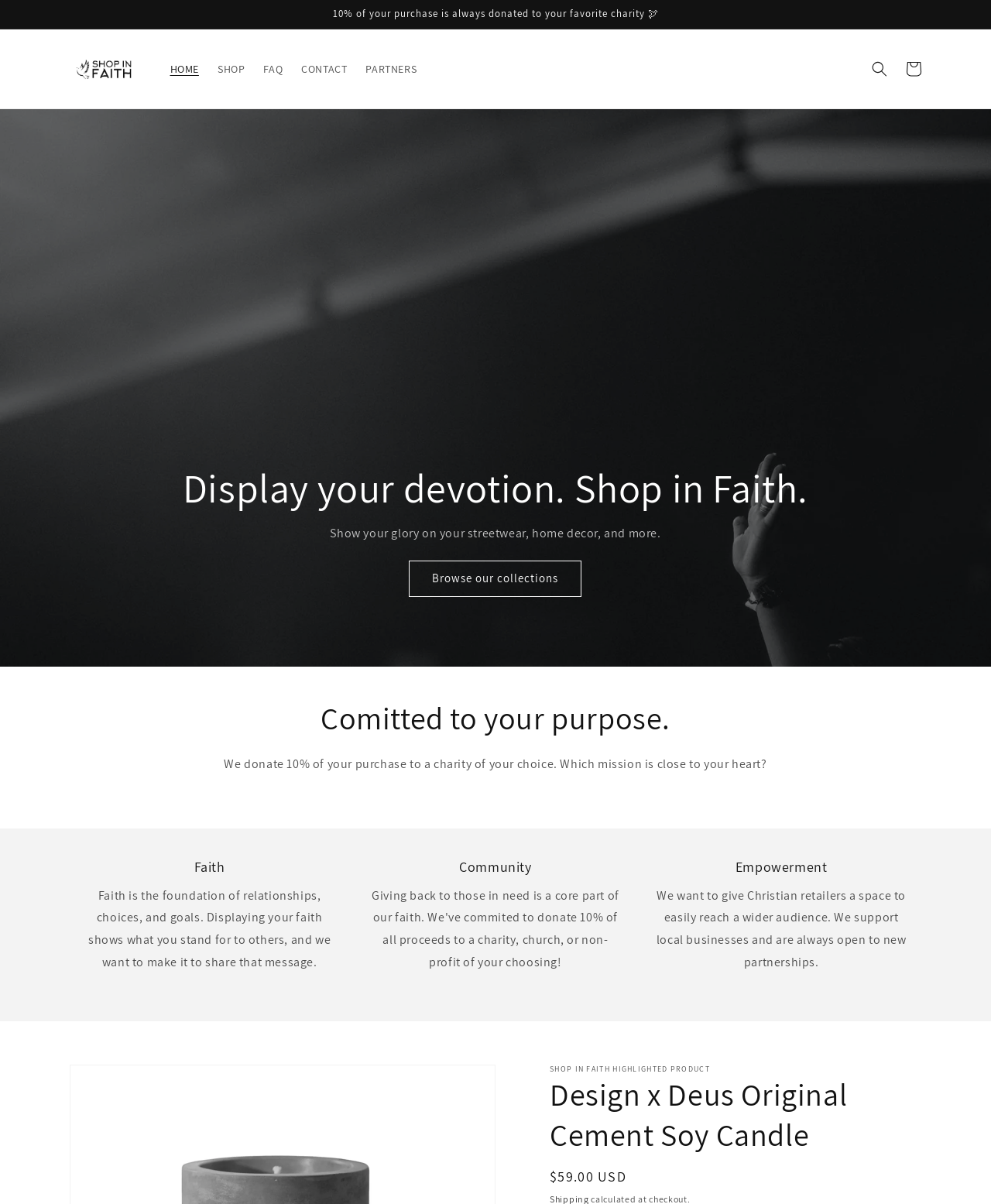Provide the bounding box coordinates of the HTML element this sentence describes: "HOME". The bounding box coordinates consist of four float numbers between 0 and 1, i.e., [left, top, right, bottom].

[0.162, 0.044, 0.21, 0.071]